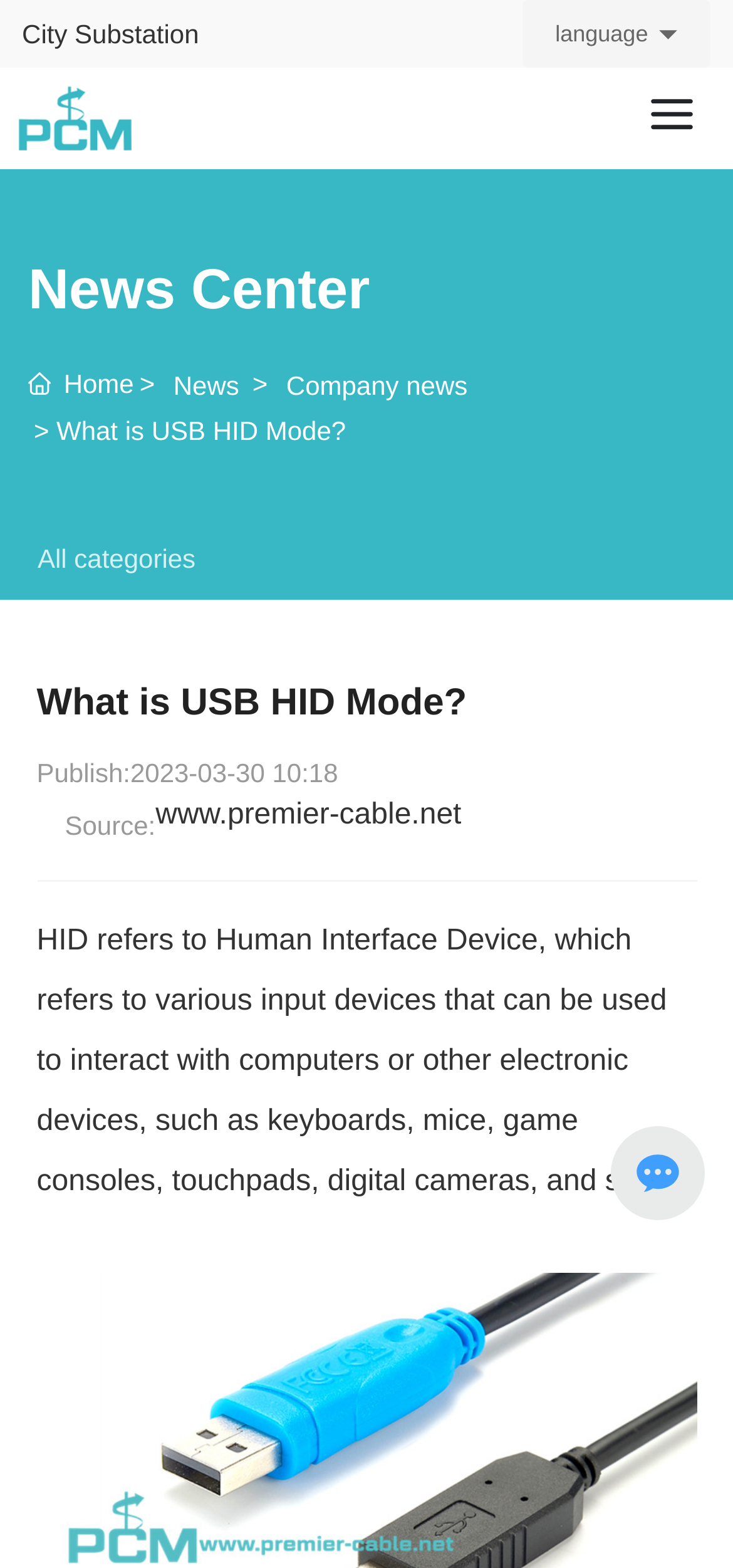Give a concise answer of one word or phrase to the question: 
What type of devices are HID devices?

Input devices